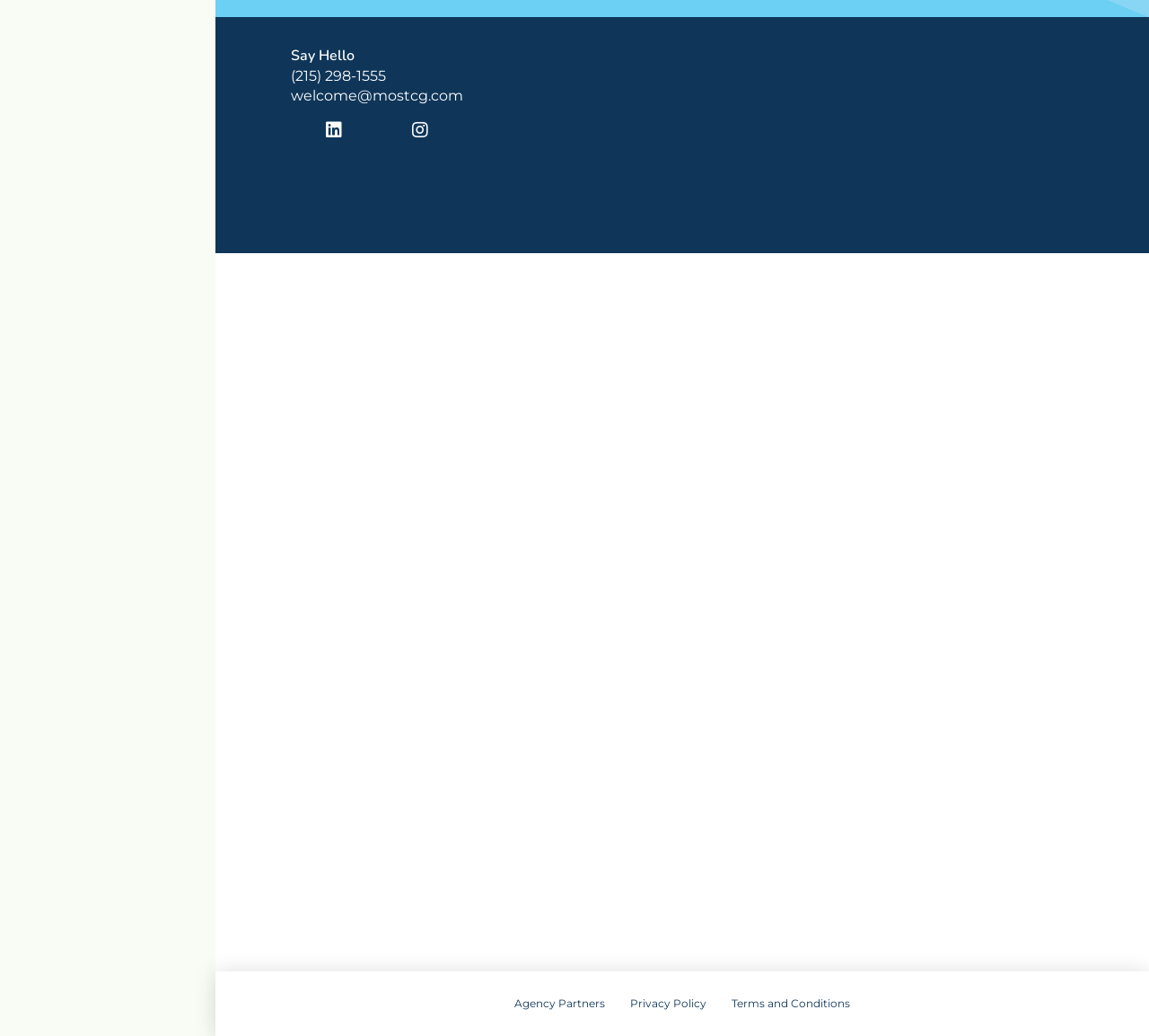Answer this question using a single word or a brief phrase:
What is the email address on the webpage?

welcome@mostcg.com